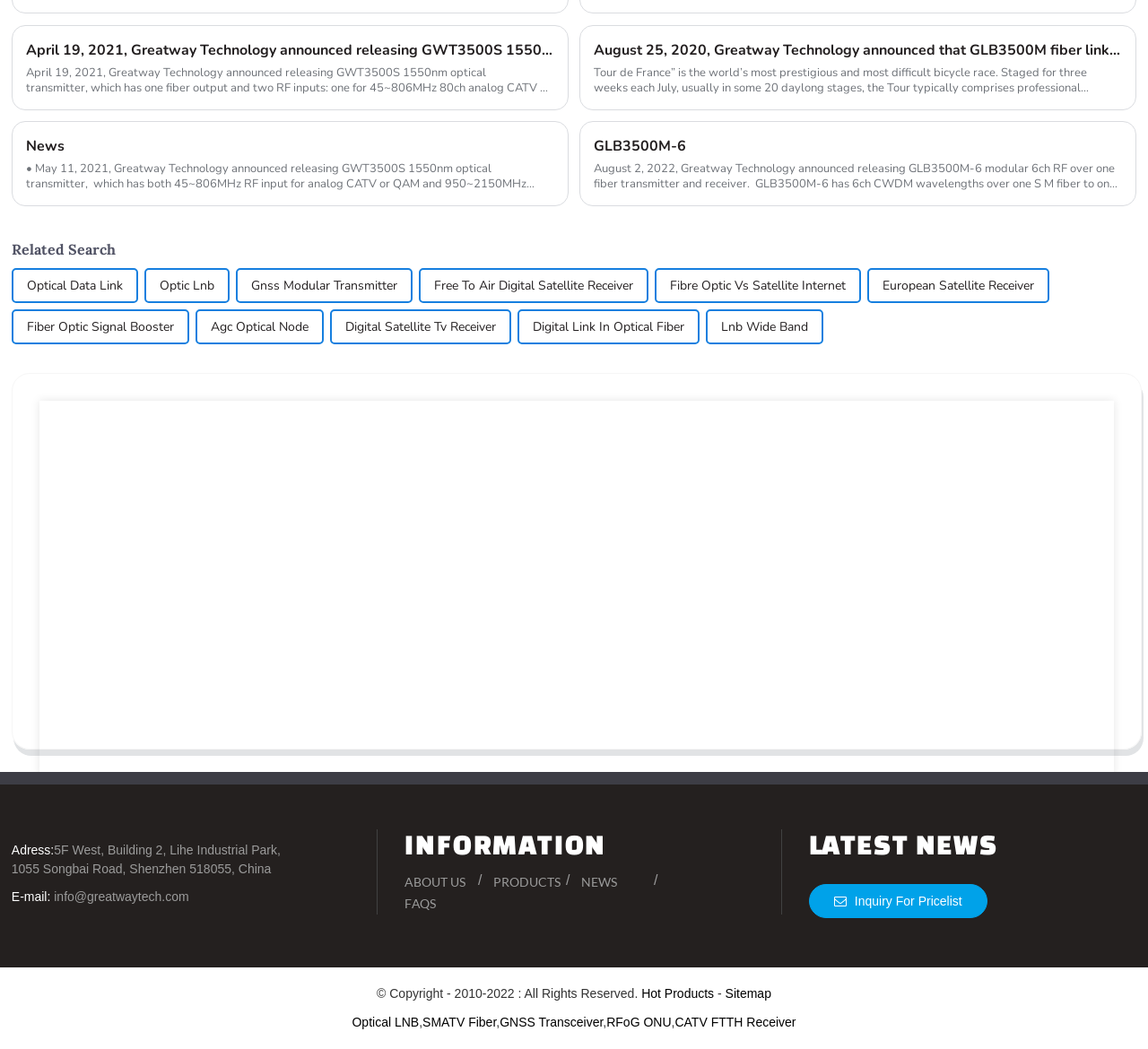Provide the bounding box coordinates of the section that needs to be clicked to accomplish the following instruction: "View the 'GLB3500M-6' page."

[0.517, 0.129, 0.978, 0.15]